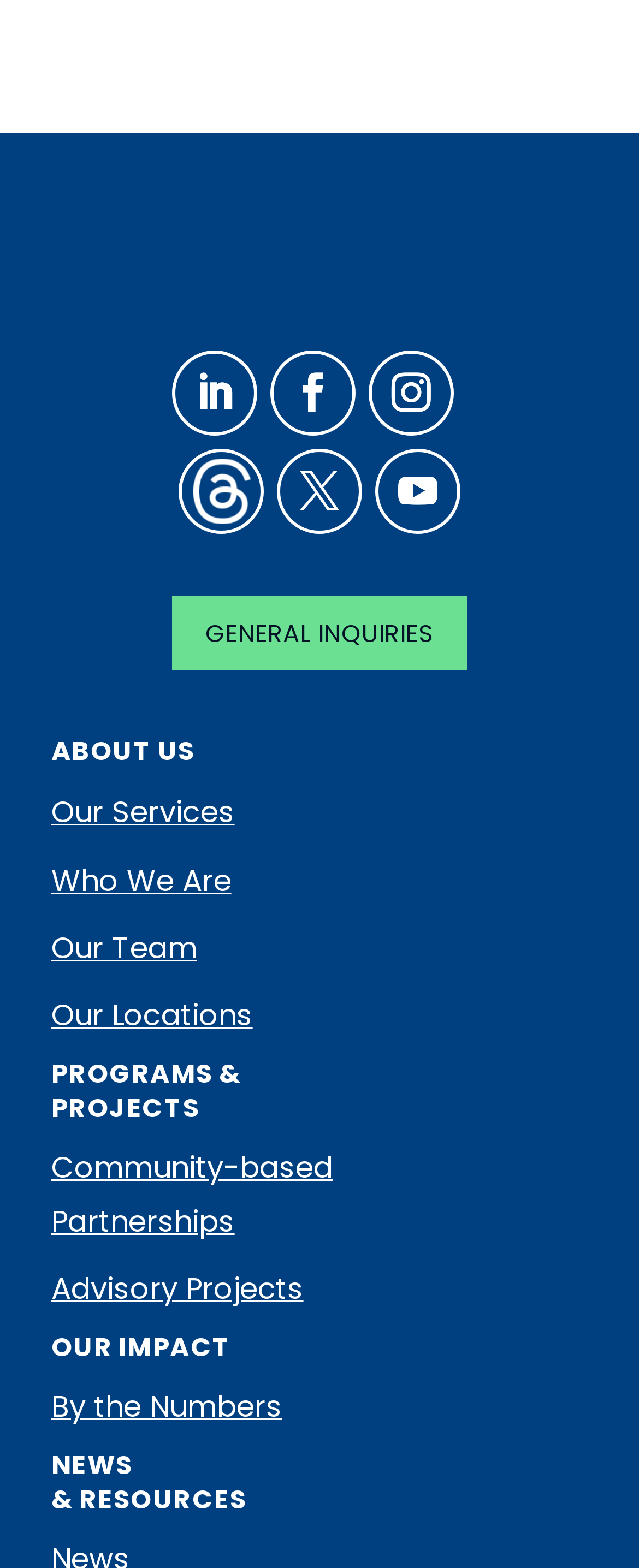Answer with a single word or phrase: 
What is the first item in the ABOUT US section?

Our Services